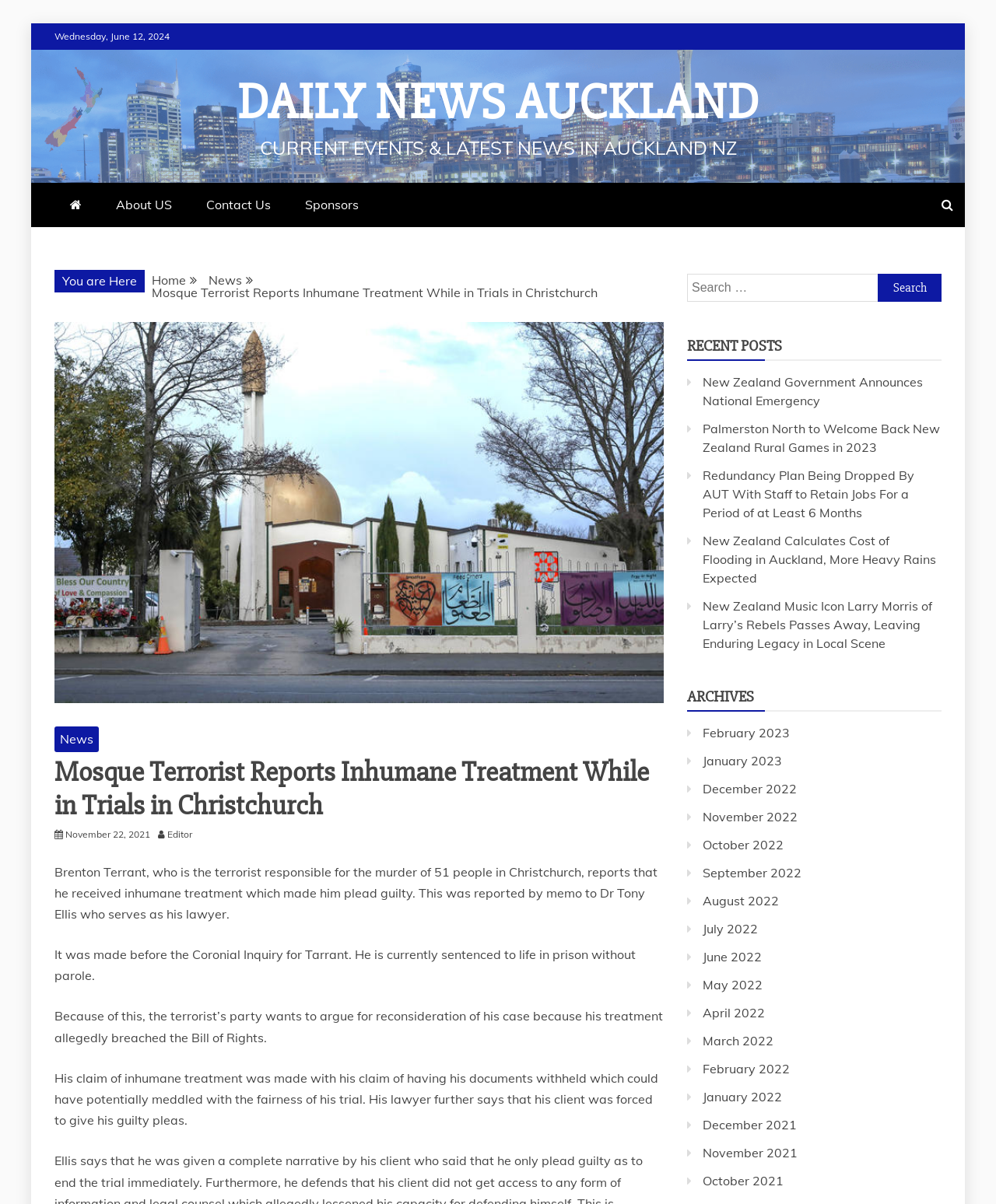Determine the heading of the webpage and extract its text content.

Mosque Terrorist Reports Inhumane Treatment While in Trials in Christchurch